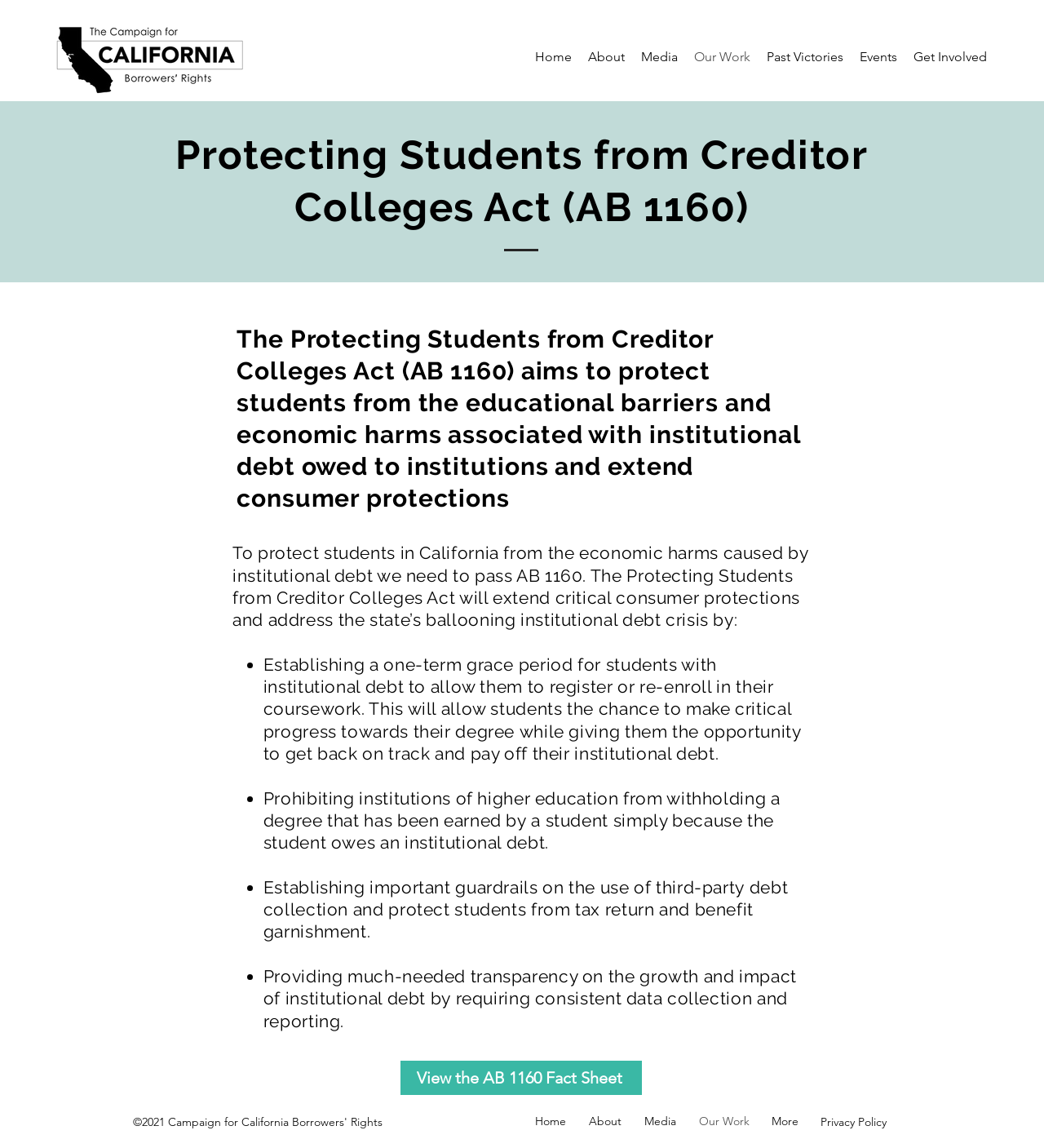Give a short answer to this question using one word or a phrase:
What can be viewed to learn more about AB 1160?

AB 1160 Fact Sheet